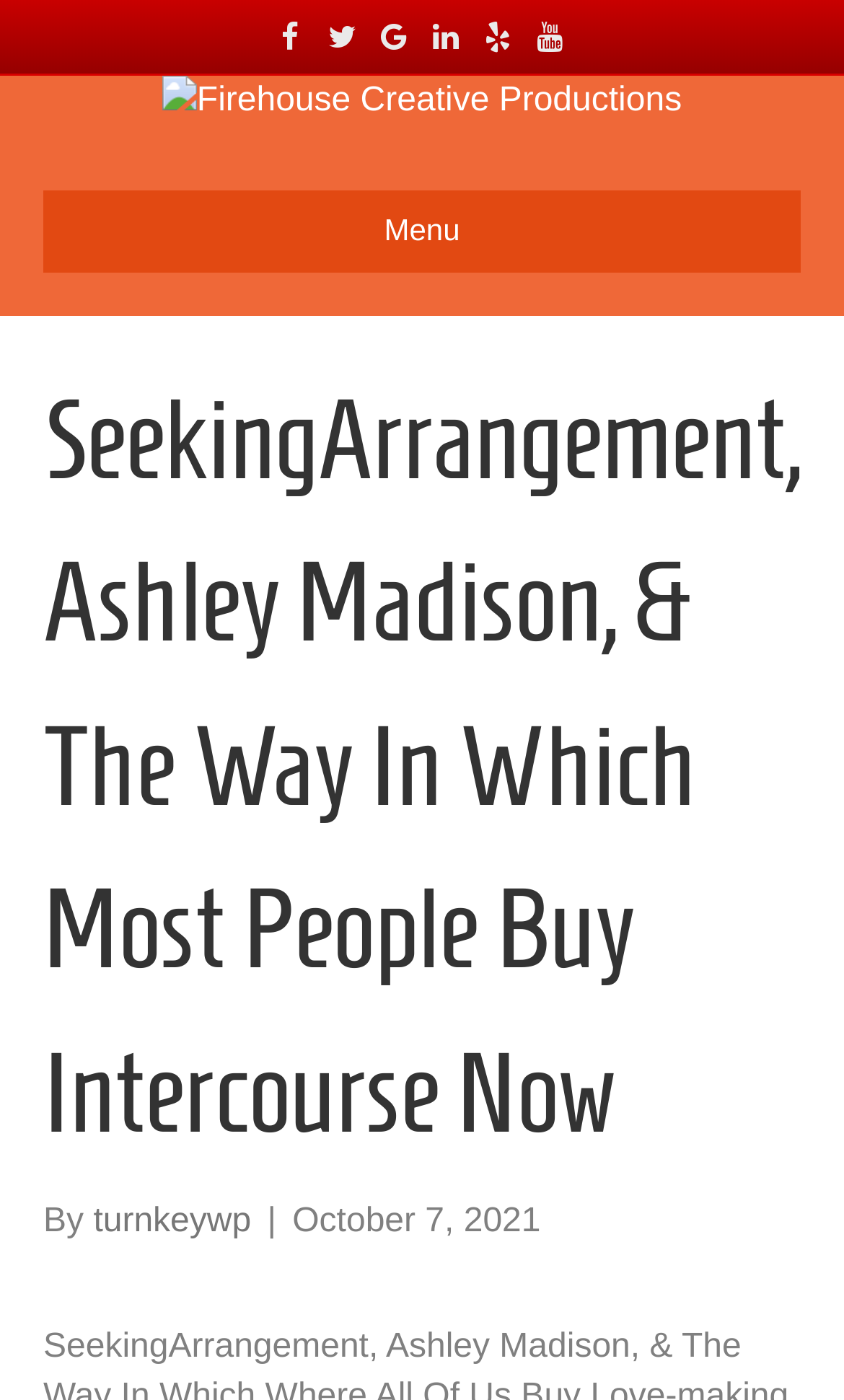What is the text of the webpage's headline?

SeekingArrangement, Ashley Madison, & The Way In Which Most People Buy Intercourse Now